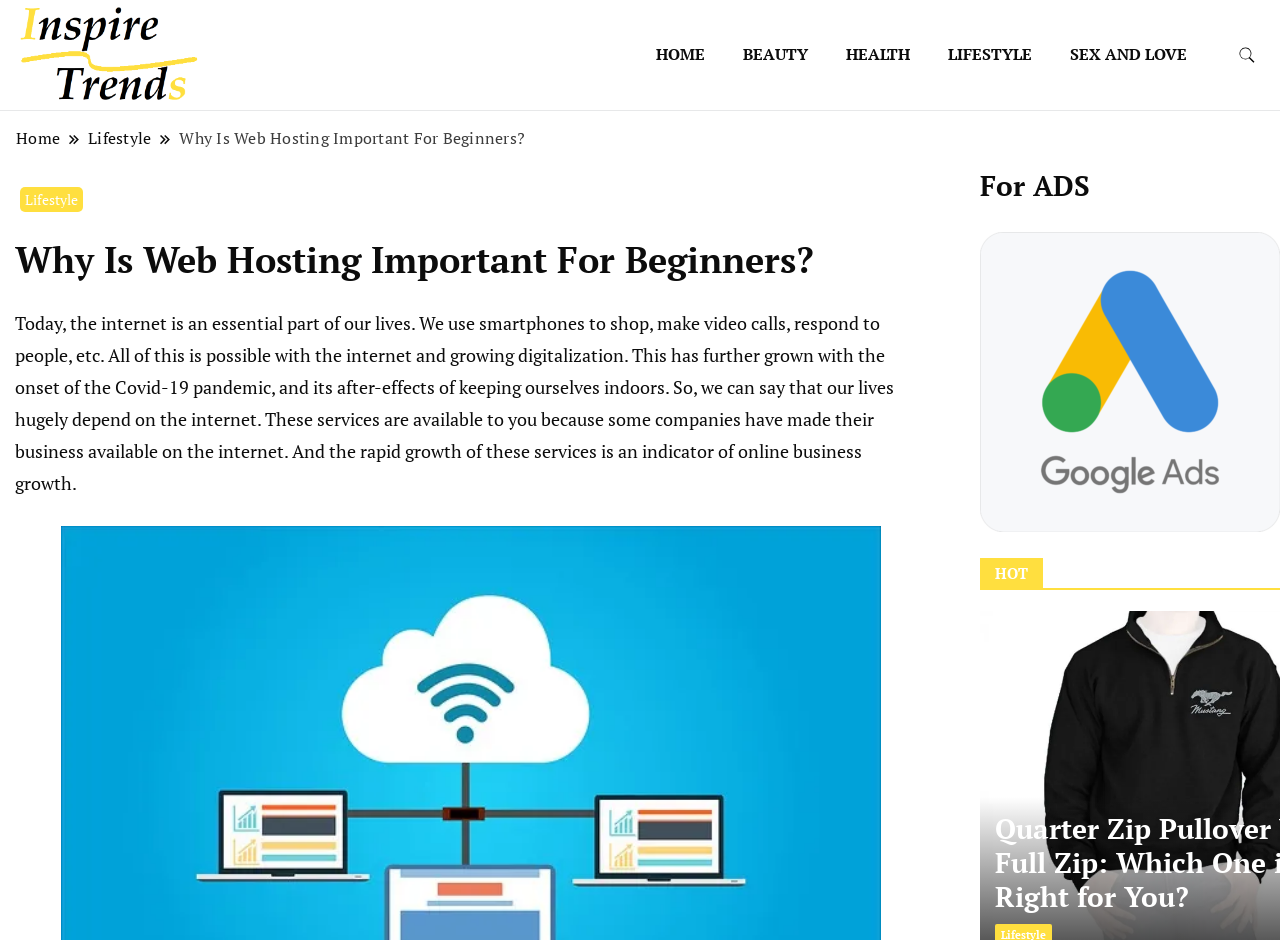Offer a detailed account of what is visible on the webpage.

The webpage is about the importance of web hosting for beginners, with a focus on lifestyle. At the top left corner, there is an "inspiretrends.com logo" image, accompanied by a link to the website's homepage. Next to it, there is a link to "Inspire Trends". 

On the top navigation bar, there are five links: "HOME", "BEAUTY", "HEALTH", "LIFESTYLE", and "SEX AND LOVE", arranged from left to right. At the top right corner, there is a search form toggle button with a "Search Icon" image.

Below the navigation bar, there is a breadcrumb trail consisting of three links: "Home", "Lifestyle", and "Why Is Web Hosting Important For Beginners?", with "Breadcrumb Icon" images in between. 

The main content of the webpage is a header section with a heading that reads "Why Is Web Hosting Important For Beginners?". Below the heading, there is a paragraph of text that explains how the internet has become an essential part of our lives, and how it has enabled online businesses to grow.